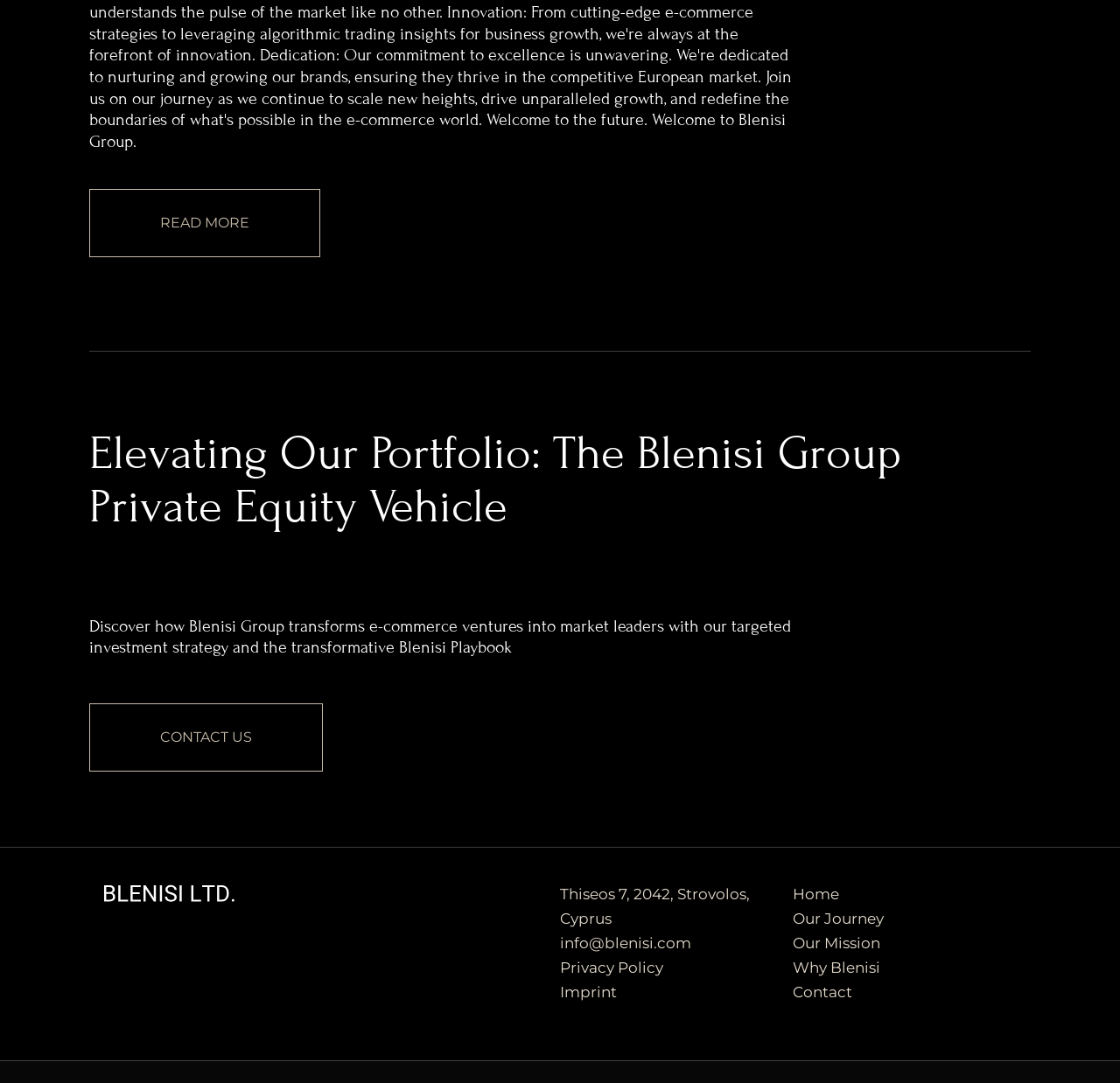Answer the following query concisely with a single word or phrase:
What is the name of the private equity vehicle?

The Blenisi Group